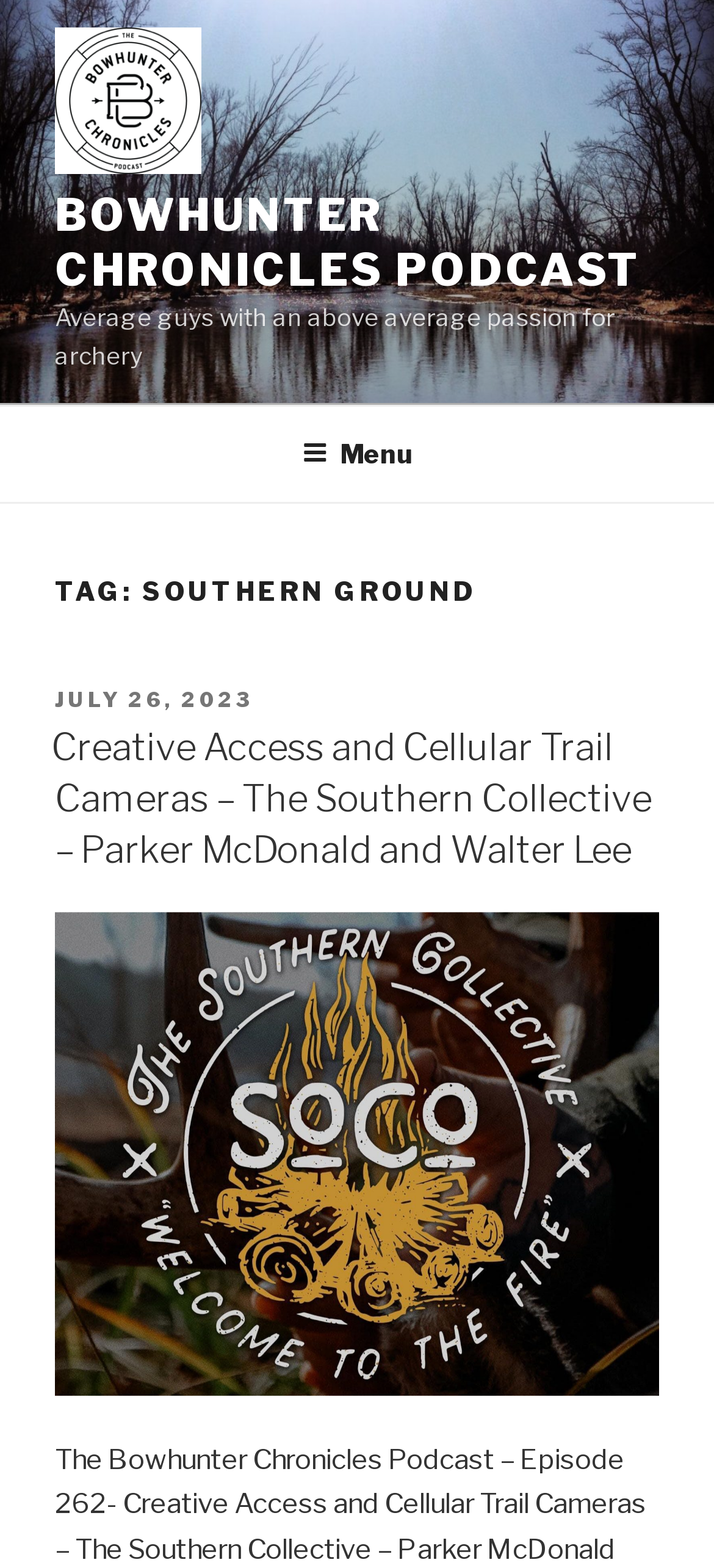Please find the bounding box for the UI component described as follows: "July 26, 2023July 26, 2023".

[0.077, 0.438, 0.354, 0.454]